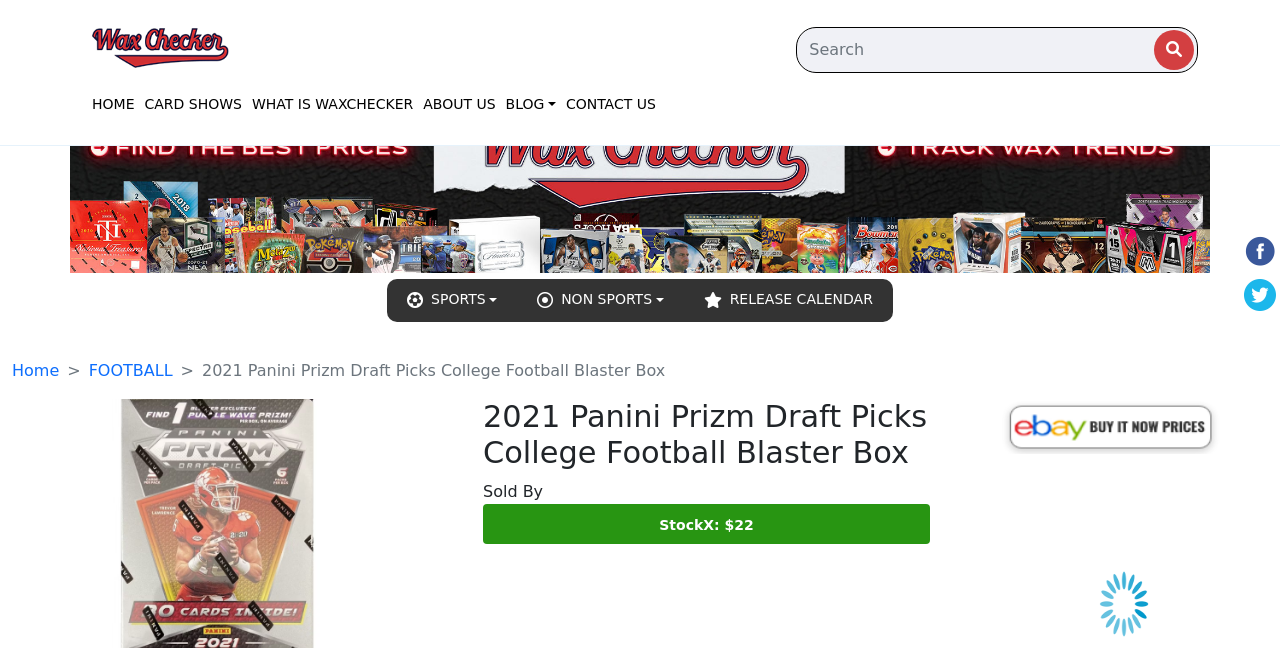Please specify the bounding box coordinates in the format (top-left x, top-left y, bottom-right x, bottom-right y), with values ranging from 0 to 1. Identify the bounding box for the UI component described as follows: Non Sports

[0.404, 0.431, 0.534, 0.497]